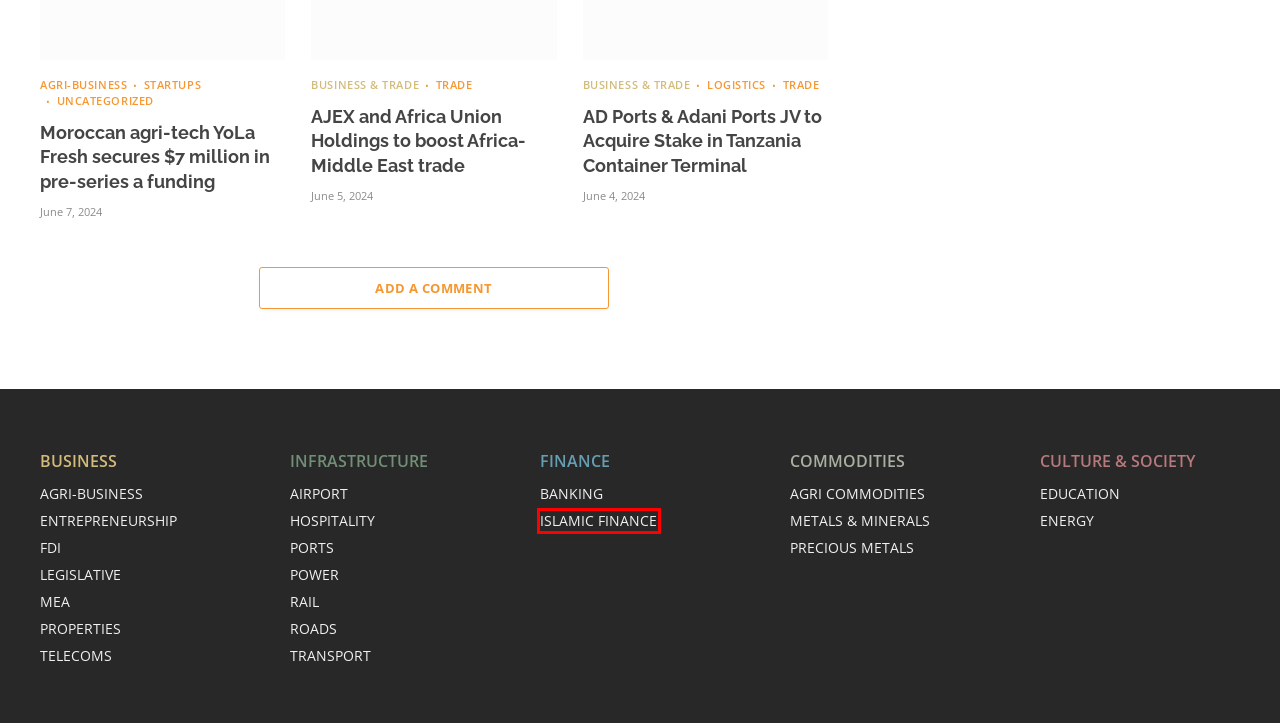Review the webpage screenshot and focus on the UI element within the red bounding box. Select the best-matching webpage description for the new webpage that follows after clicking the highlighted element. Here are the candidates:
A. Commodities Archives - Gulf Africa Review
B. Hospitality Archives - Gulf Africa Review
C. Infrastructure Archives - Gulf Africa Review
D. Entrepreneurship Archives - Gulf Africa Review
E. Power Archives - Gulf Africa Review
F. Rail Archives - Gulf Africa Review
G. Roads Archives - Gulf Africa Review
H. Islamic finance Archives - Gulf Africa Review

H